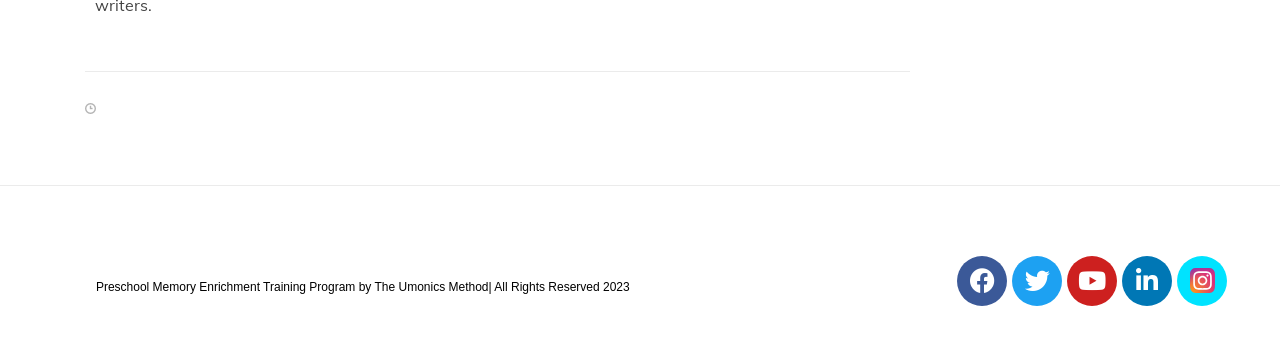How many social media links are there?
Answer the question with a single word or phrase derived from the image.

5